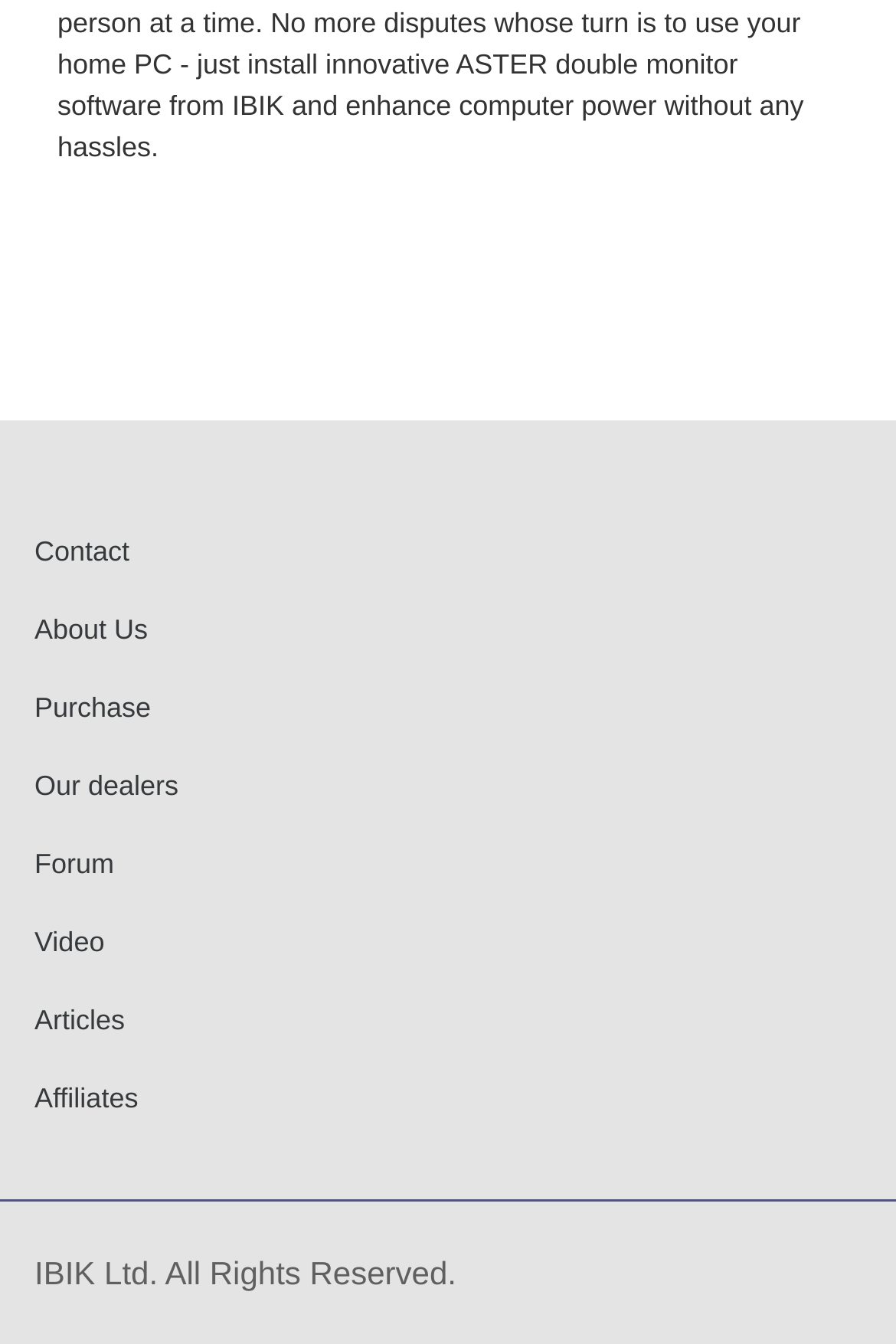Identify the bounding box for the UI element described as: "Articles". The coordinates should be four float numbers between 0 and 1, i.e., [left, top, right, bottom].

[0.038, 0.747, 0.139, 0.771]